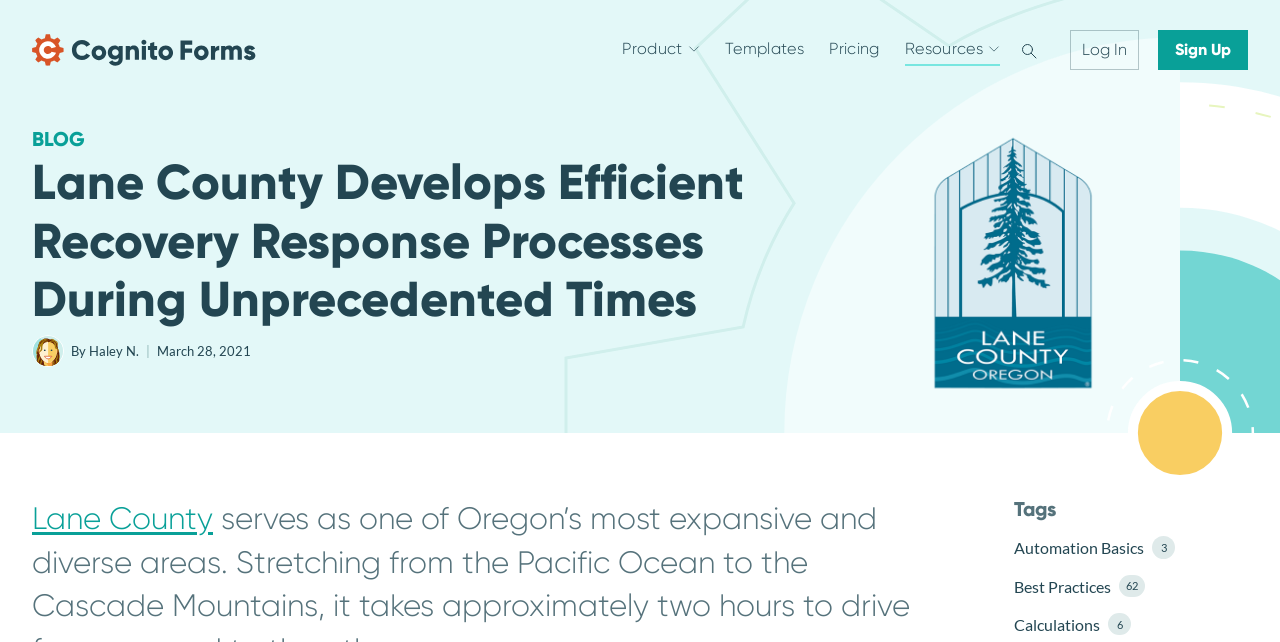Locate the bounding box of the UI element described by: "Best Practices 62" in the given webpage screenshot.

[0.793, 0.898, 0.938, 0.928]